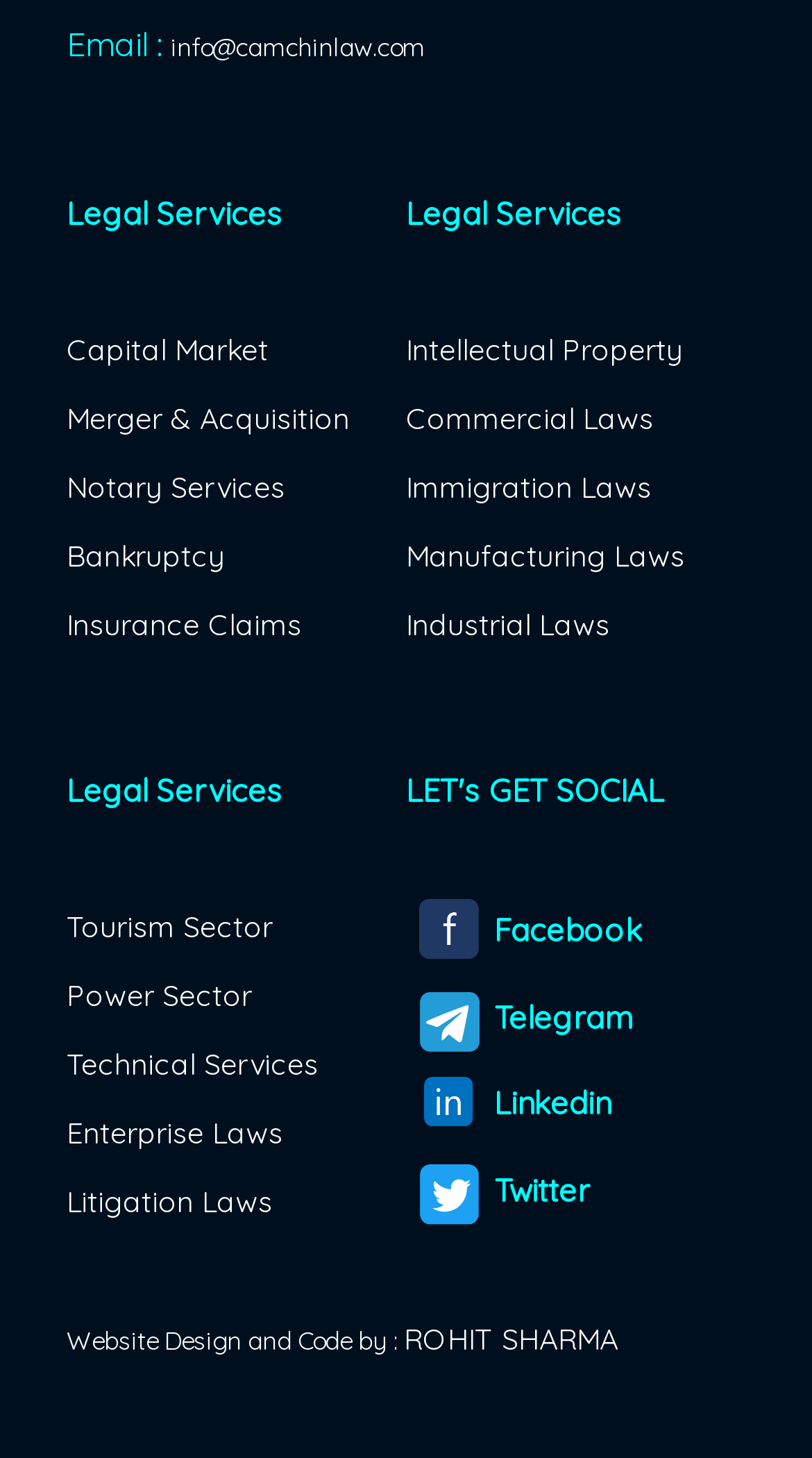Please identify the bounding box coordinates of the element on the webpage that should be clicked to follow this instruction: "Explore Intellectual Property". The bounding box coordinates should be given as four float numbers between 0 and 1, formatted as [left, top, right, bottom].

[0.5, 0.227, 0.841, 0.253]